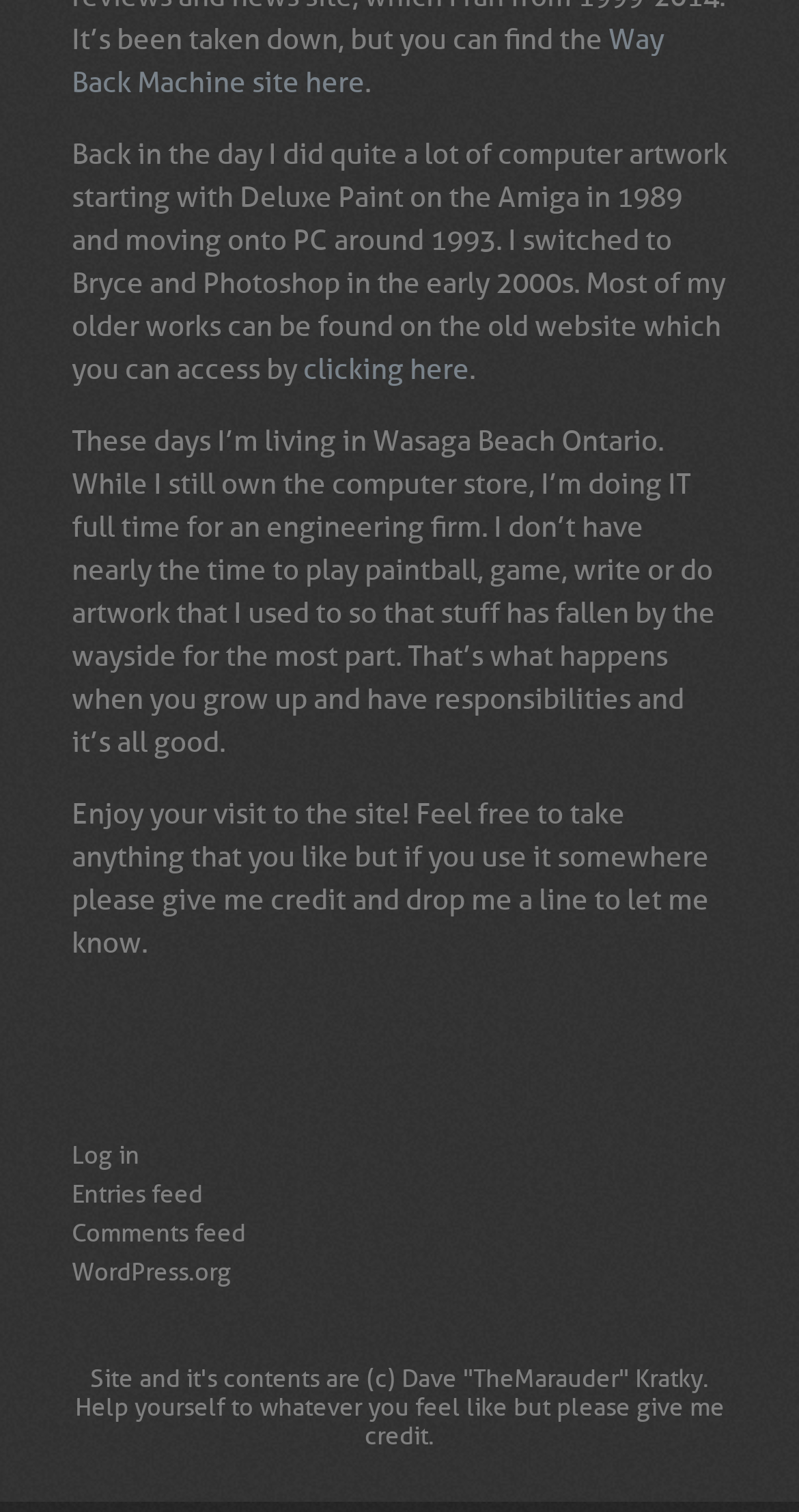Where is the author currently living?
Provide a fully detailed and comprehensive answer to the question.

The author mentions that they are currently living in Wasaga Beach, Ontario, which is a location in Canada.